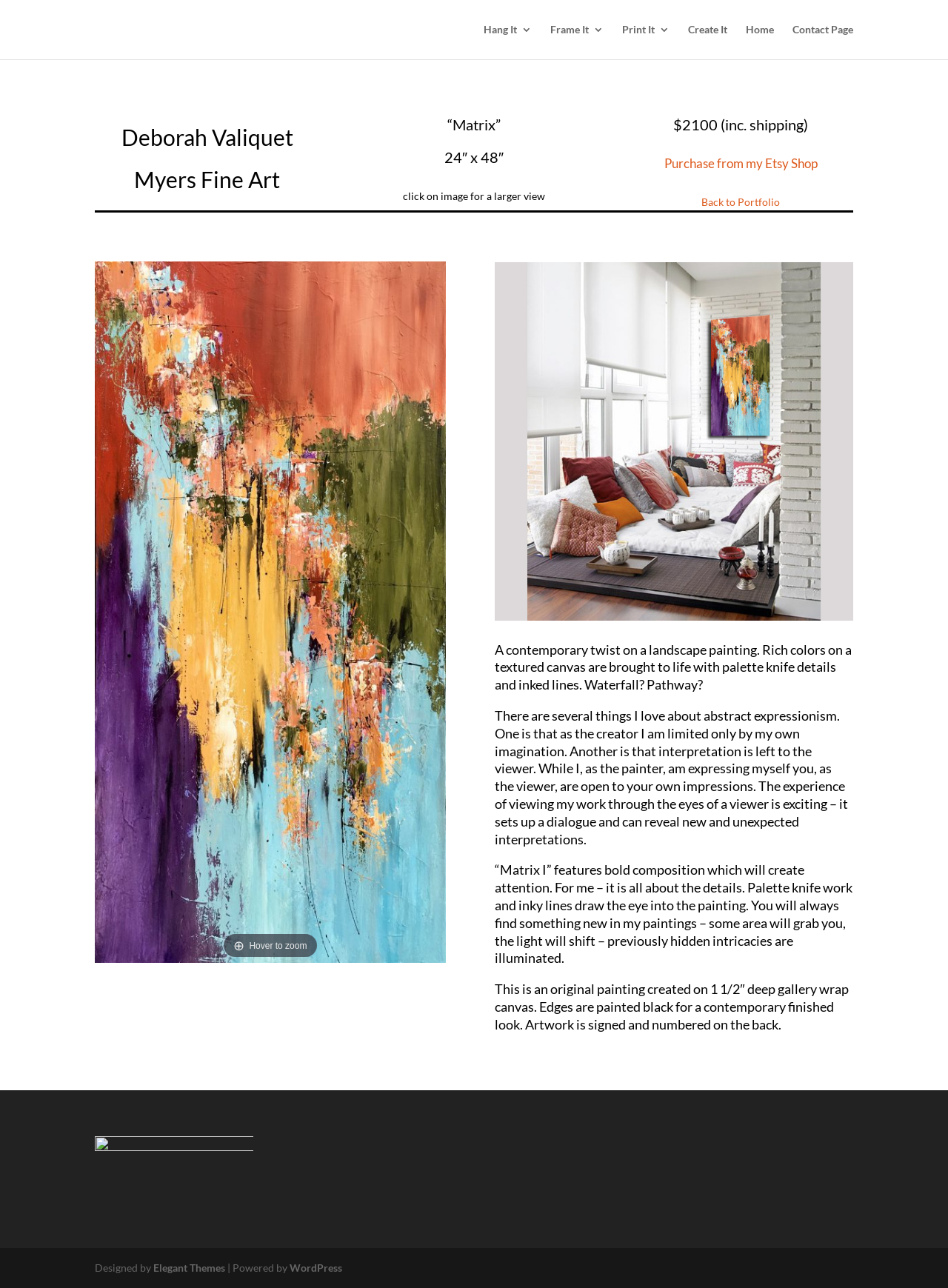Determine the bounding box coordinates of the clickable element to achieve the following action: 'View a larger image of the artwork'. Provide the coordinates as four float values between 0 and 1, formatted as [left, top, right, bottom].

[0.425, 0.147, 0.575, 0.157]